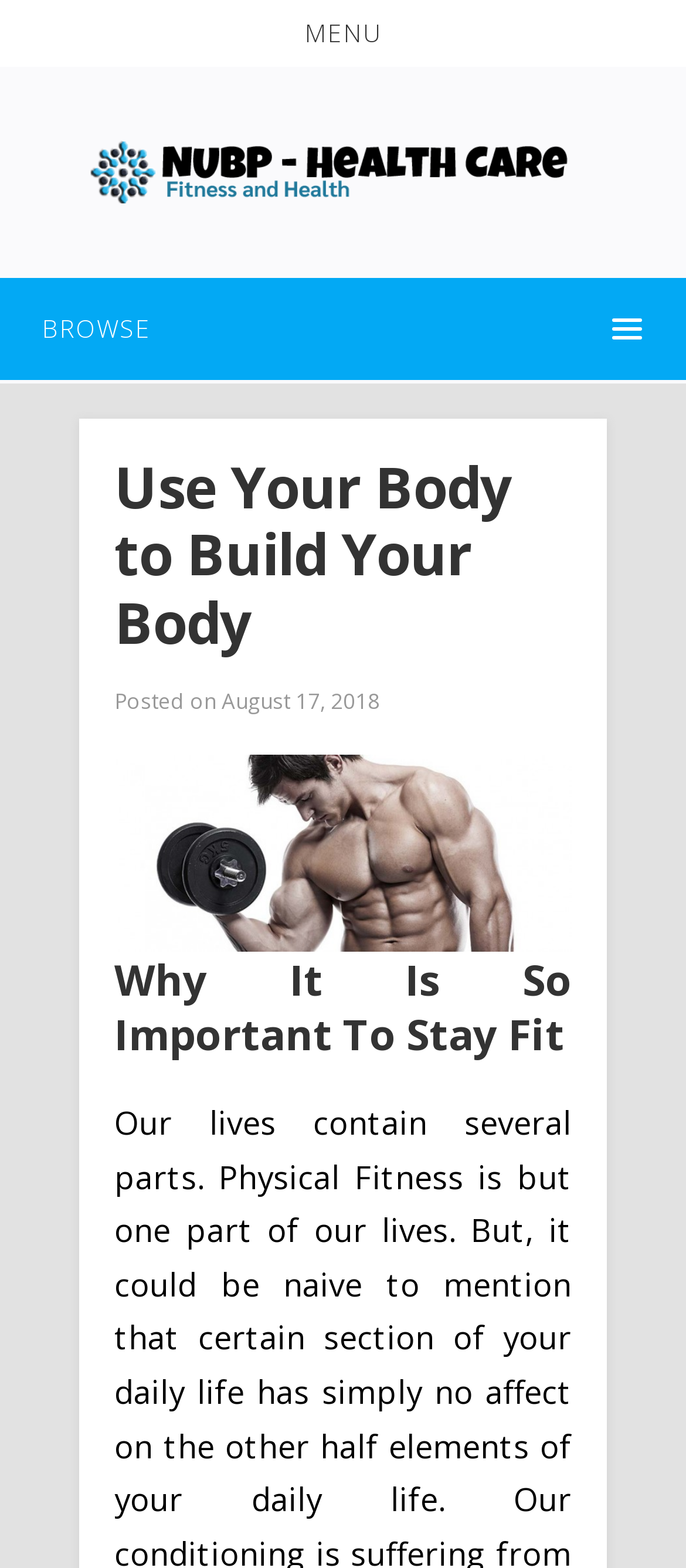Please determine the bounding box of the UI element that matches this description: alt="NUBP - Health Care". The coordinates should be given as (top-left x, top-left y, bottom-right x, bottom-right y), with all values between 0 and 1.

[0.115, 0.098, 0.841, 0.118]